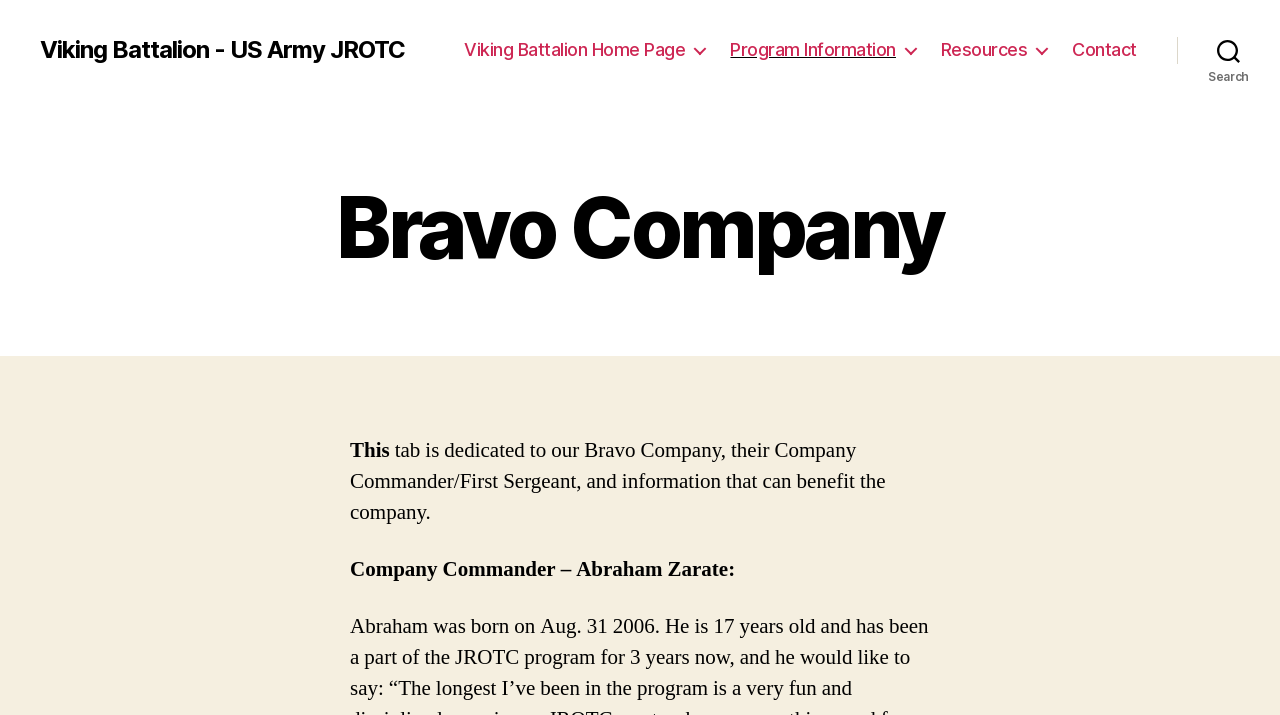Use a single word or phrase to answer the following:
What are the navigation links?

Viking Battalion Home Page, Program Information, Resources, Contact